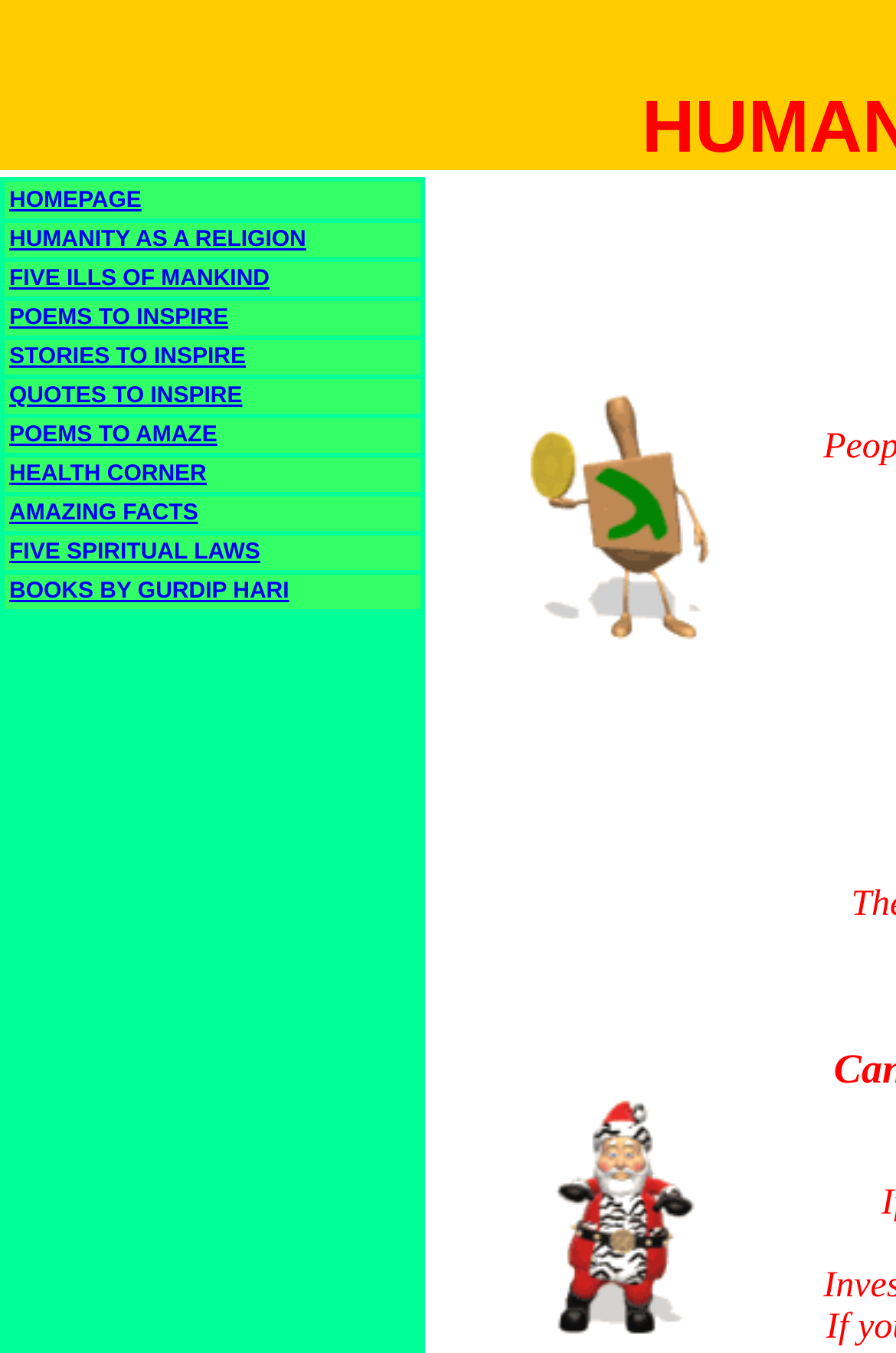Determine the bounding box coordinates of the UI element that matches the following description: "HOMEPAGE". The coordinates should be four float numbers between 0 and 1 in the format [left, top, right, bottom].

[0.01, 0.138, 0.158, 0.157]